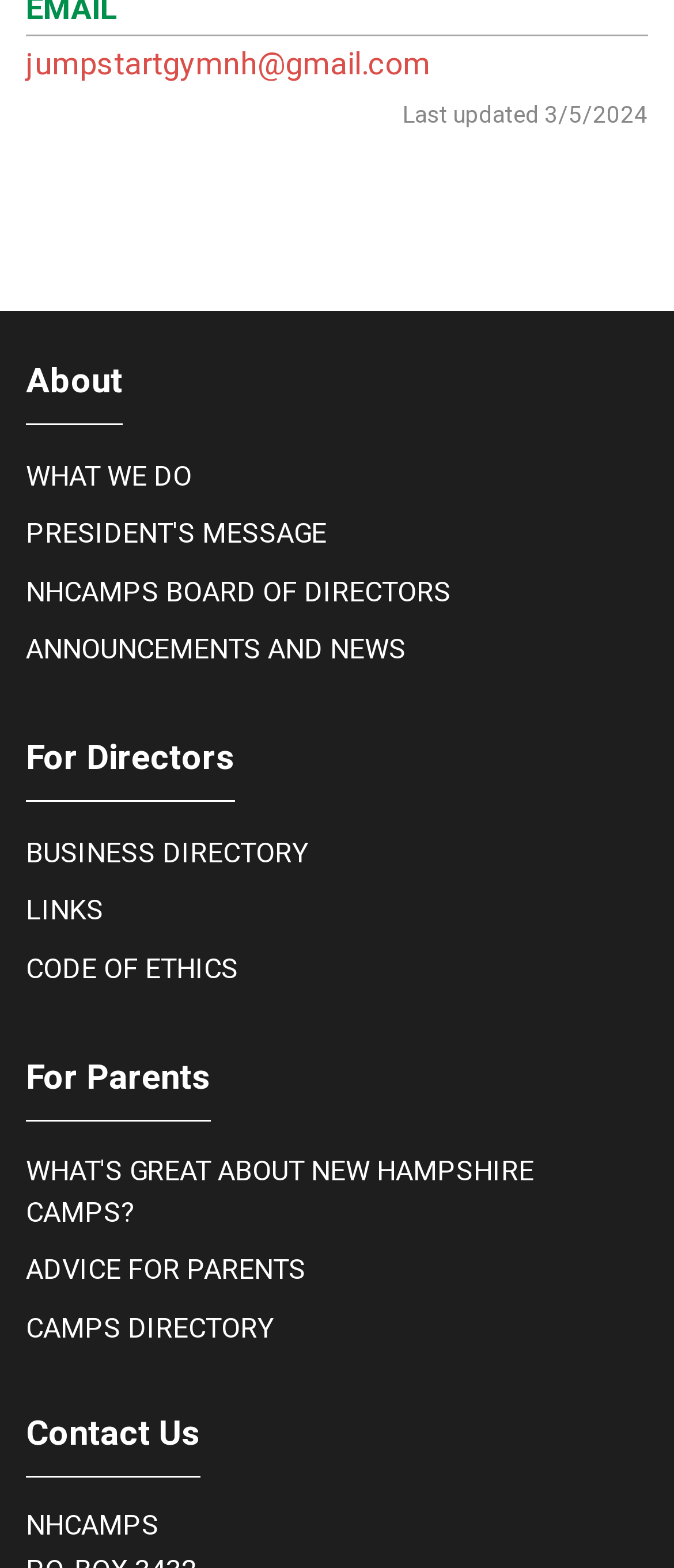Select the bounding box coordinates of the element I need to click to carry out the following instruction: "View the business directory".

[0.038, 0.531, 0.456, 0.557]